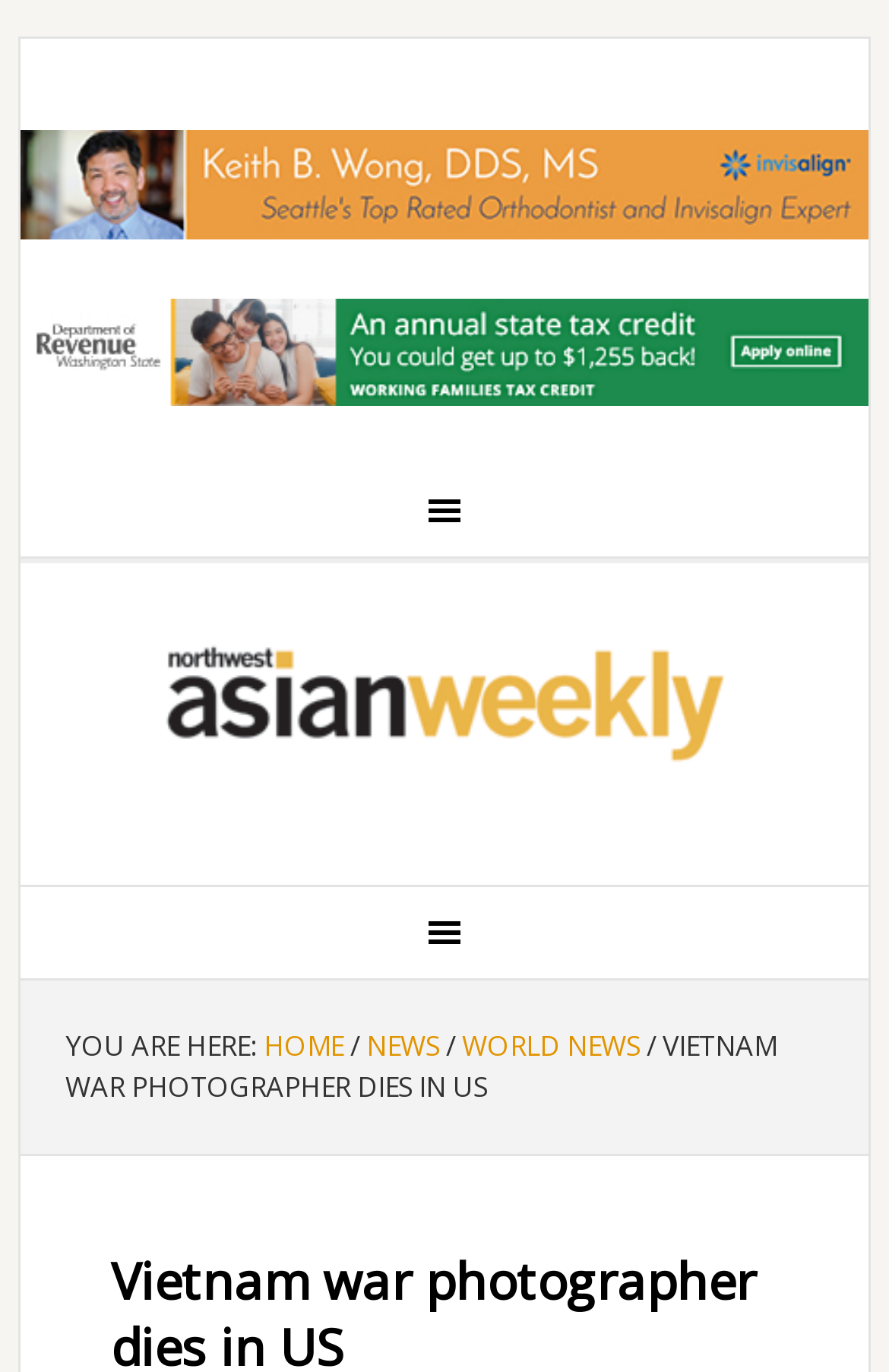What is the category of news this article belongs to?
Based on the image, give a one-word or short phrase answer.

WORLD NEWS